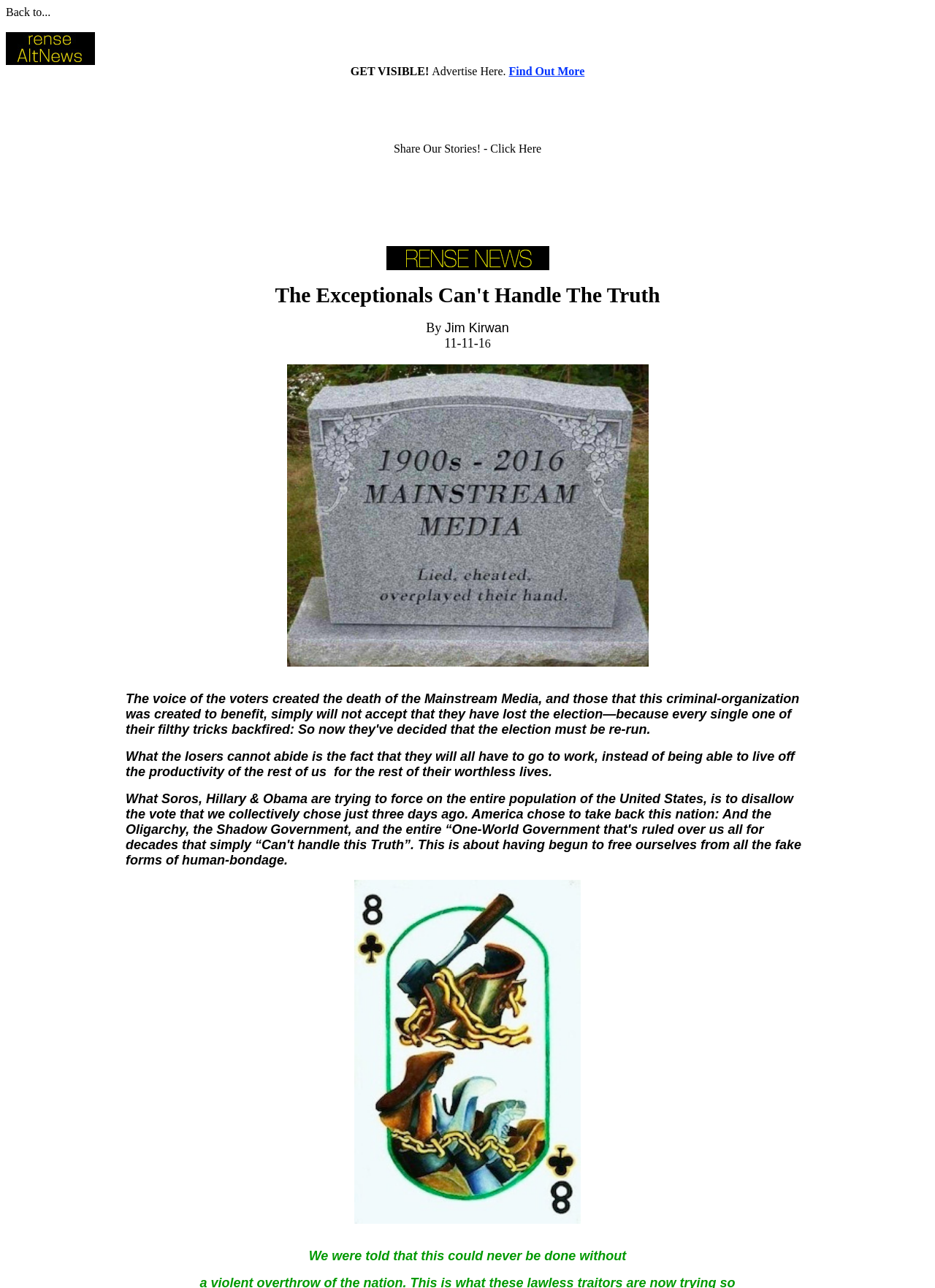Provide the bounding box coordinates of the HTML element described as: "Find Out More". The bounding box coordinates should be four float numbers between 0 and 1, i.e., [left, top, right, bottom].

[0.544, 0.05, 0.625, 0.06]